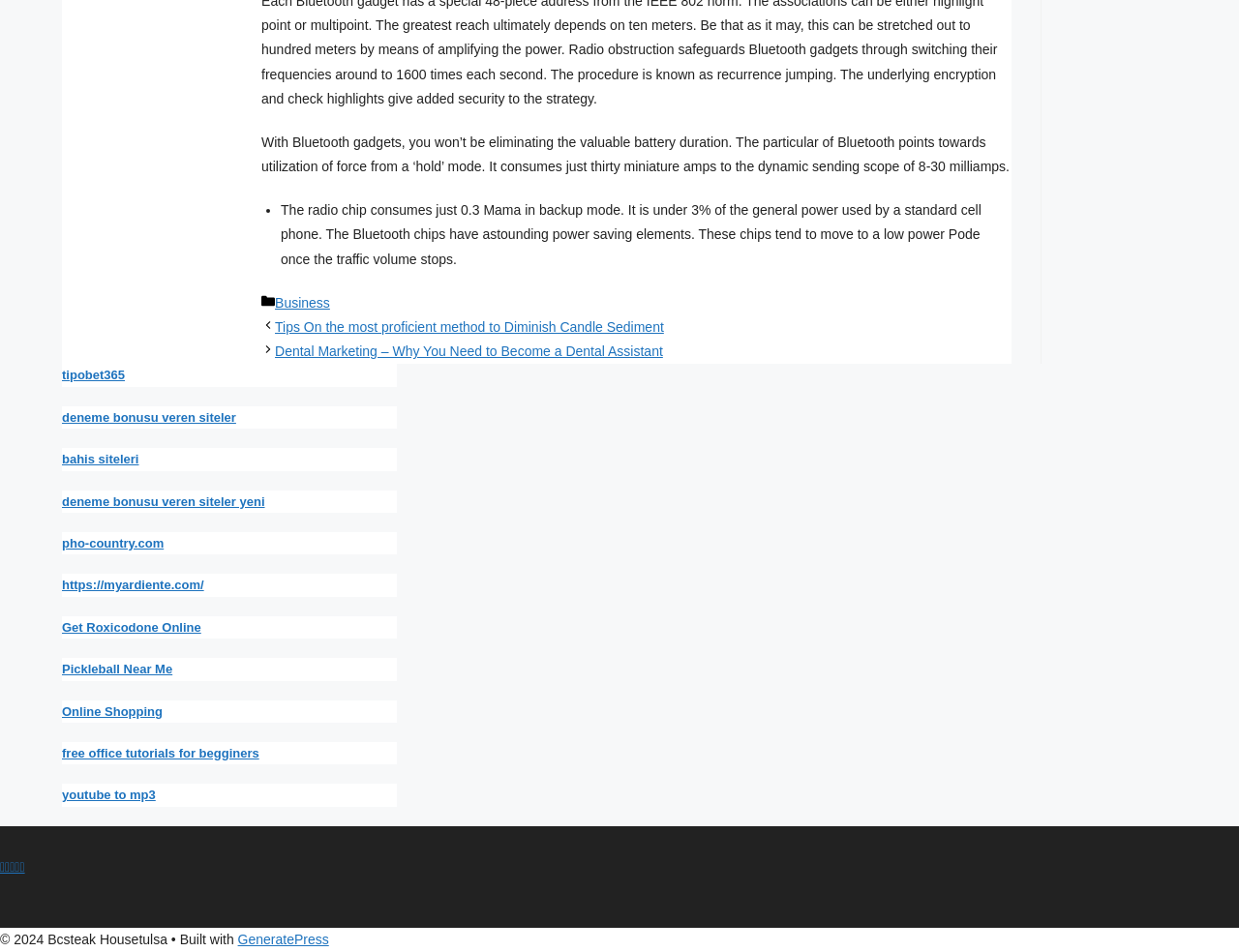Predict the bounding box coordinates for the UI element described as: "Online Shopping". The coordinates should be four float numbers between 0 and 1, presented as [left, top, right, bottom].

[0.05, 0.739, 0.131, 0.755]